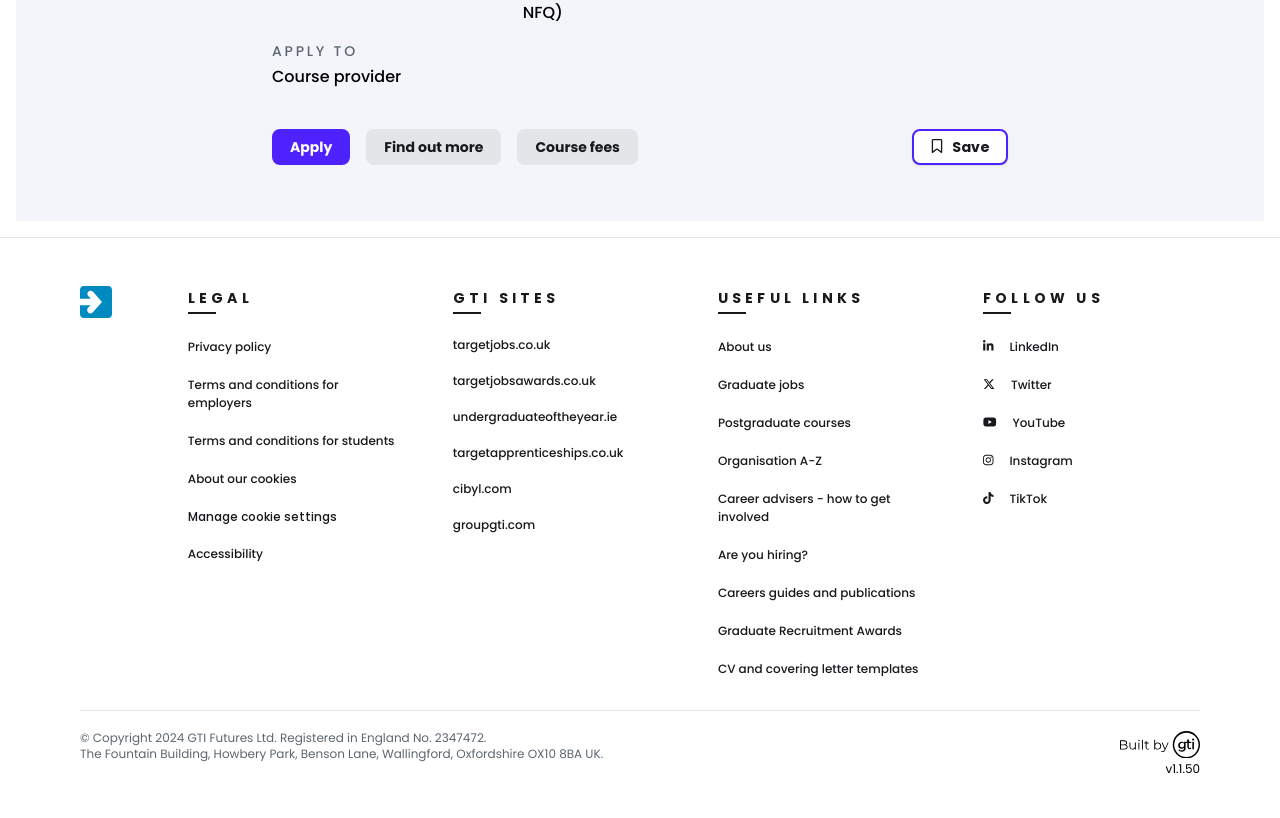Determine the bounding box coordinates of the section to be clicked to follow the instruction: "Apply to the course". The coordinates should be given as four float numbers between 0 and 1, formatted as [left, top, right, bottom].

[0.212, 0.157, 0.274, 0.201]